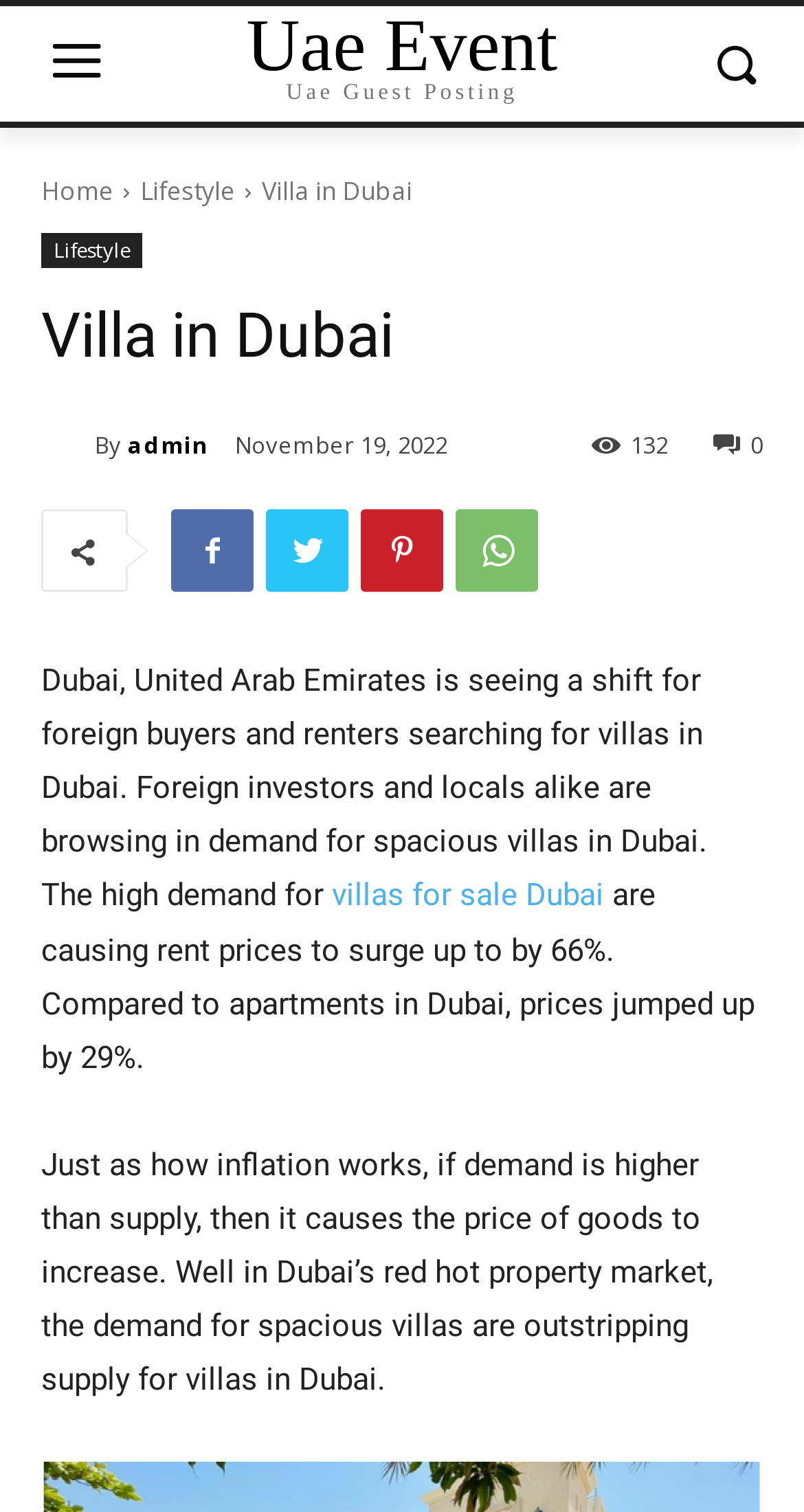Given the description Uae EventUae Guest Posting, predict the bounding box coordinates of the UI element. Ensure the coordinates are in the format (top-left x, top-left y, bottom-right x, bottom-right y) and all values are between 0 and 1.

[0.235, 0.004, 0.765, 0.069]